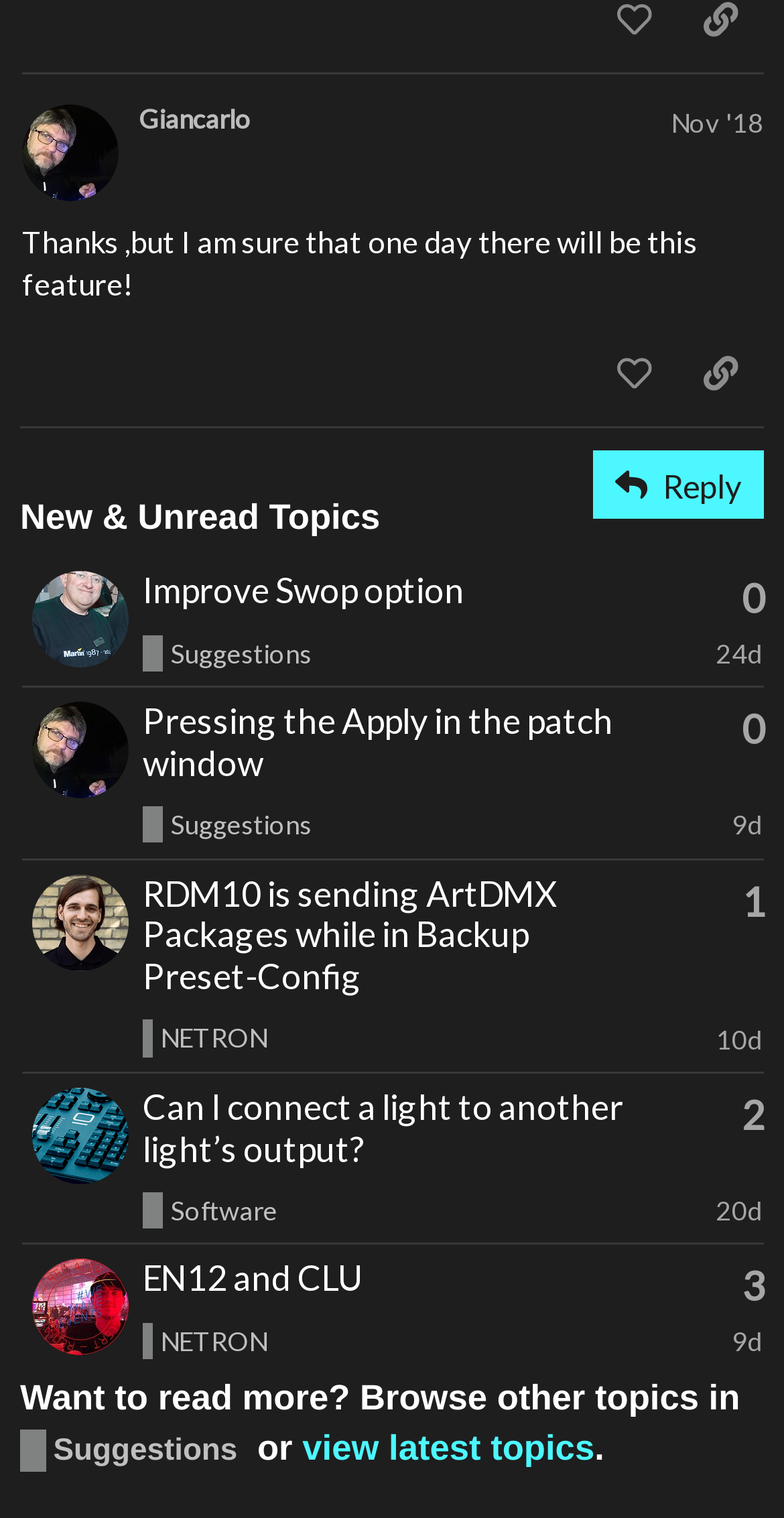How many posts are in the New & Unread Topics section?
Give a single word or phrase answer based on the content of the image.

4